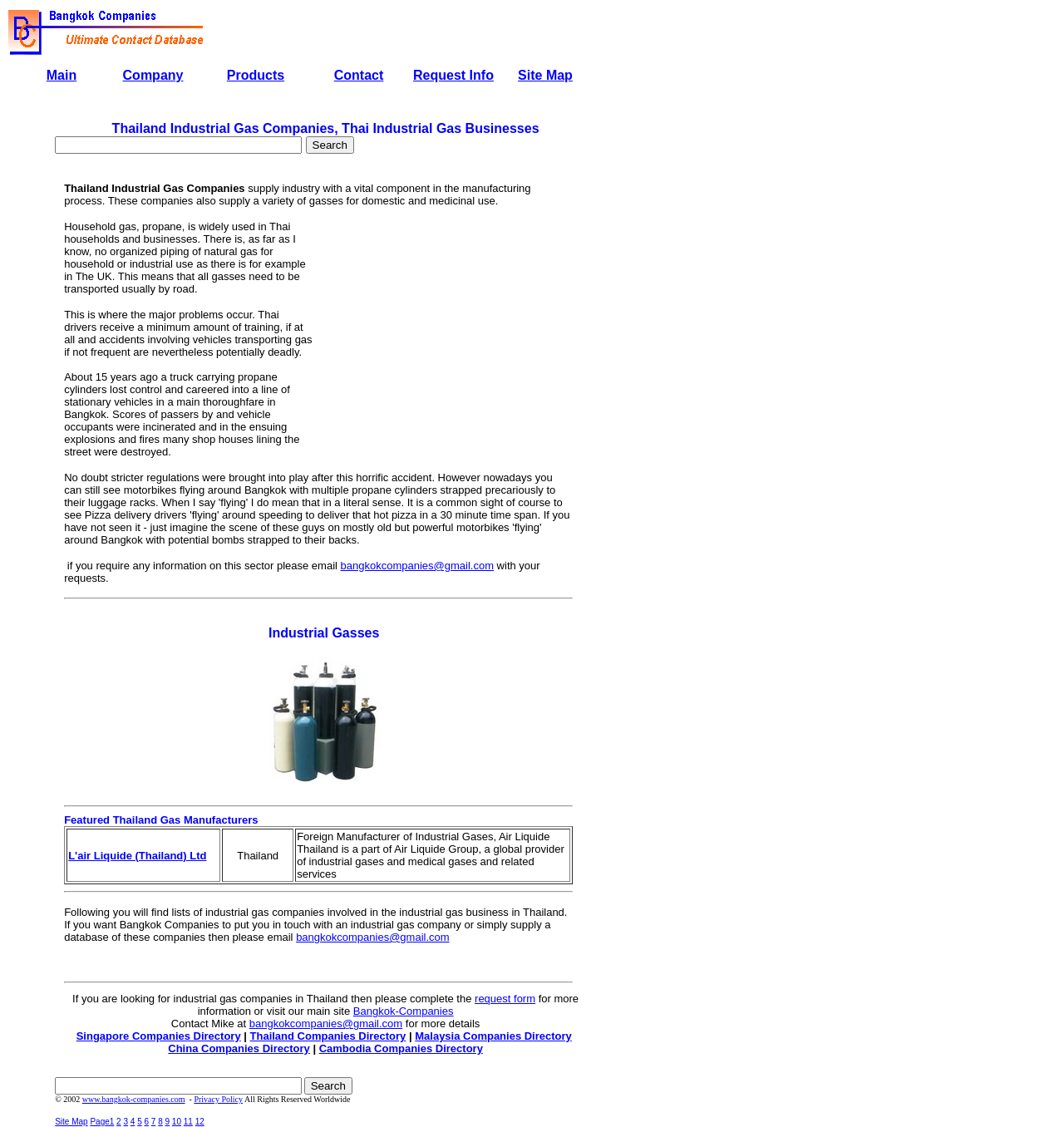Identify the bounding box coordinates of the part that should be clicked to carry out this instruction: "Search for industrial gas companies".

[0.052, 0.121, 0.333, 0.136]